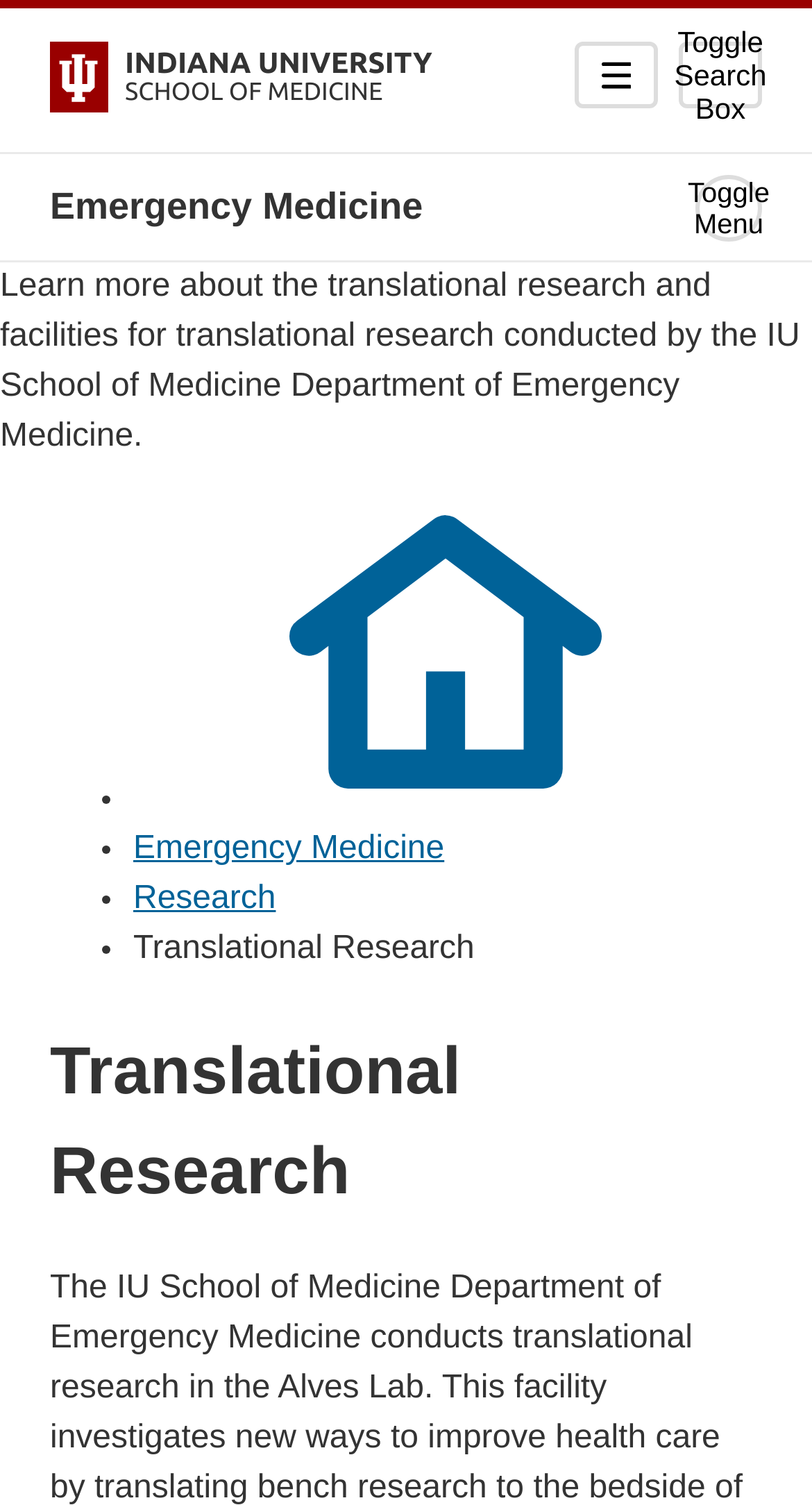Find the coordinates for the bounding box of the element with this description: "Privacy policy".

None